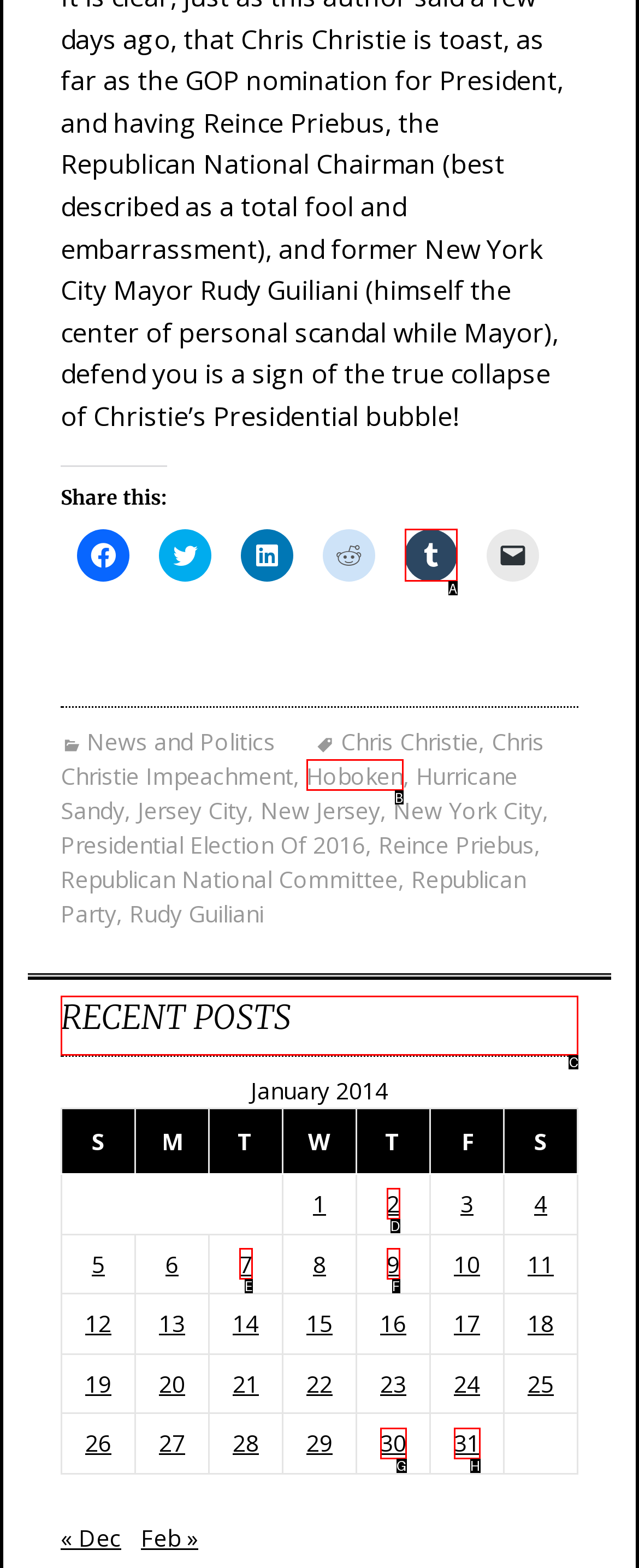Tell me which one HTML element I should click to complete the following task: View recent posts Answer with the option's letter from the given choices directly.

C